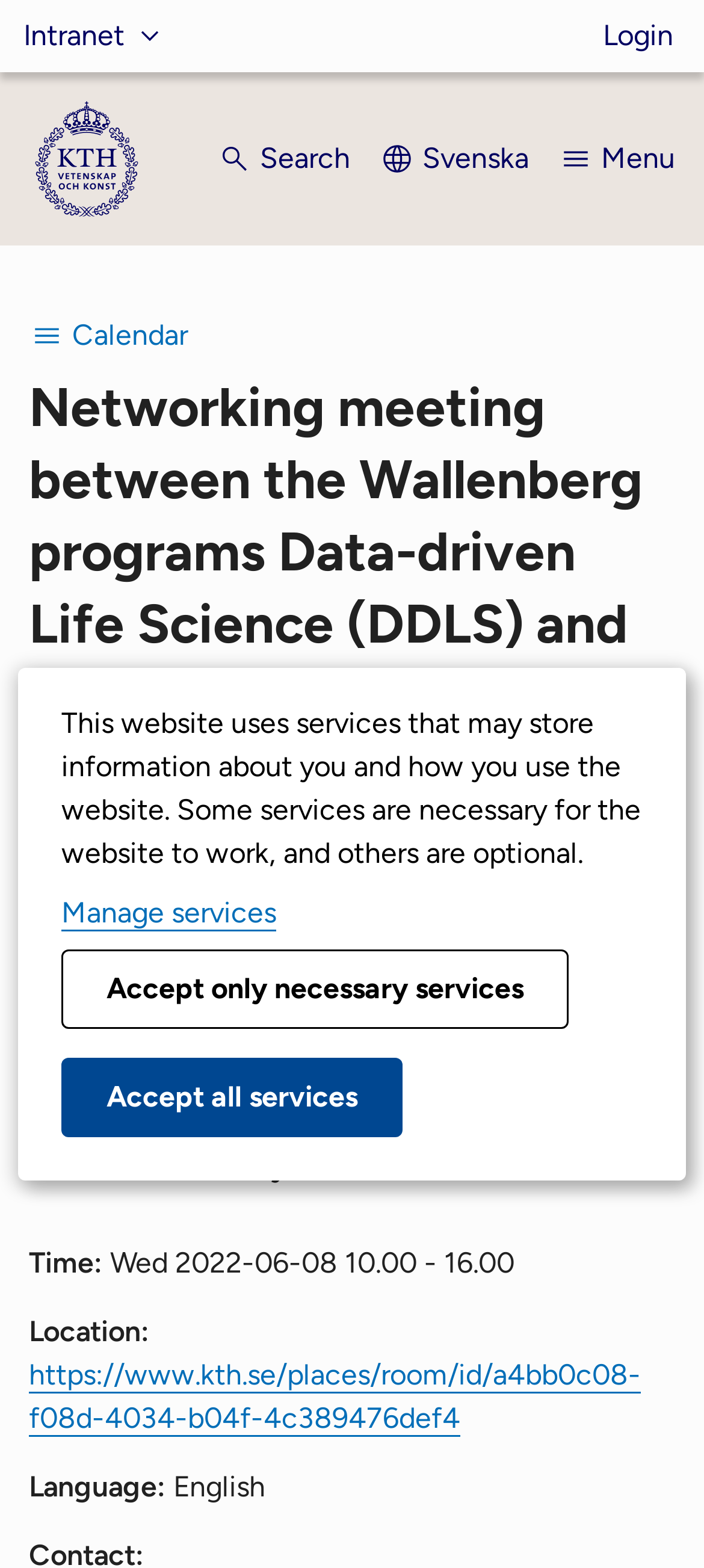Provide a short answer to the following question with just one word or phrase: What is the language of the meeting?

English